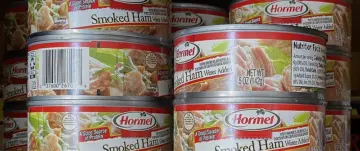What is printed on the side of the can?
Using the information from the image, provide a comprehensive answer to the question.

The caption states that each can displays detailed nutritional information and preparation suggestions printed on the side, which provides consumers with necessary information about the product.